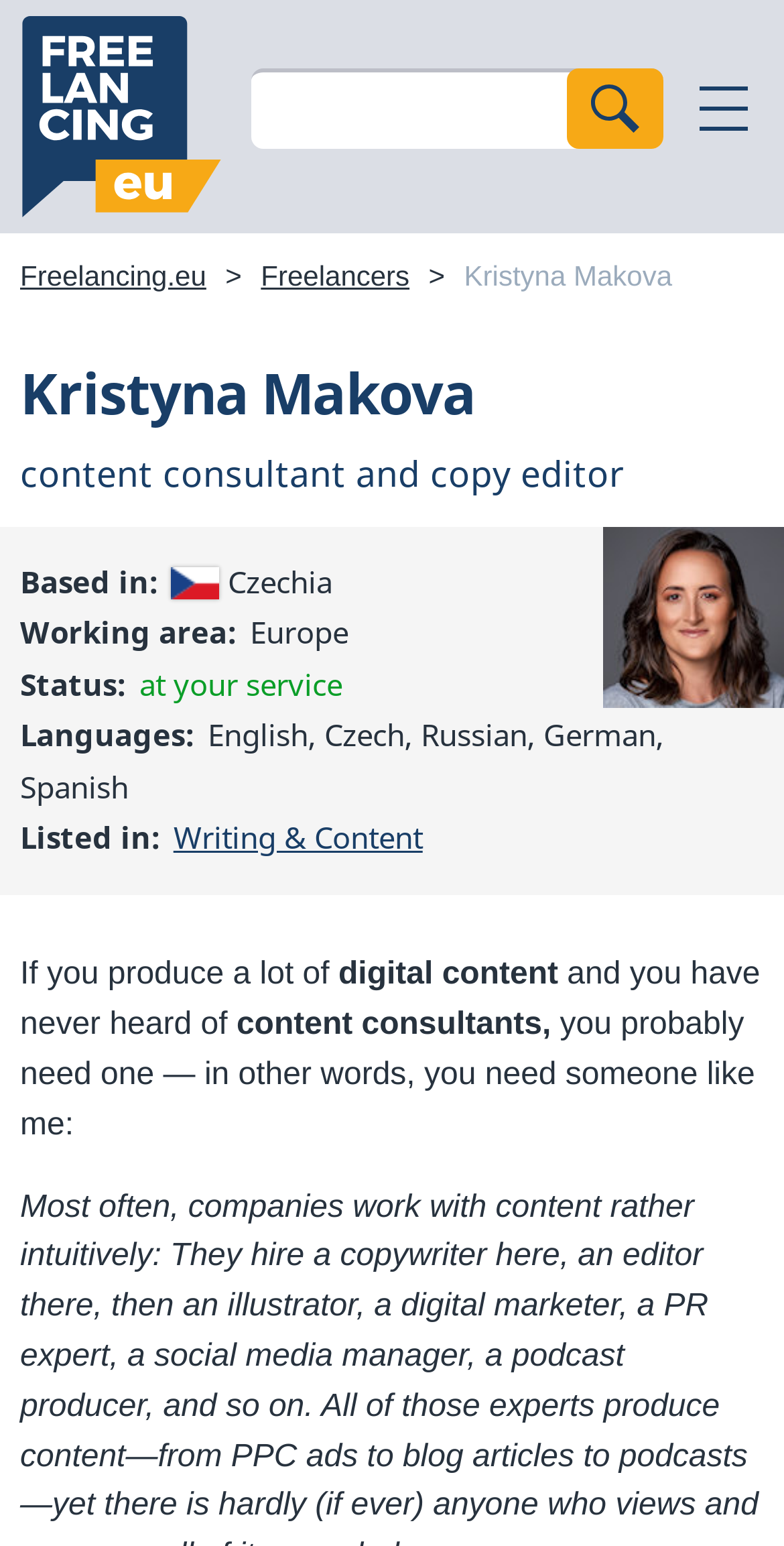Please analyze the image and provide a thorough answer to the question:
What is the status of Kristyna Makova?

The webpage mentions 'Status:' followed by the text 'at your service', indicating that Kristyna Makova is available for work.